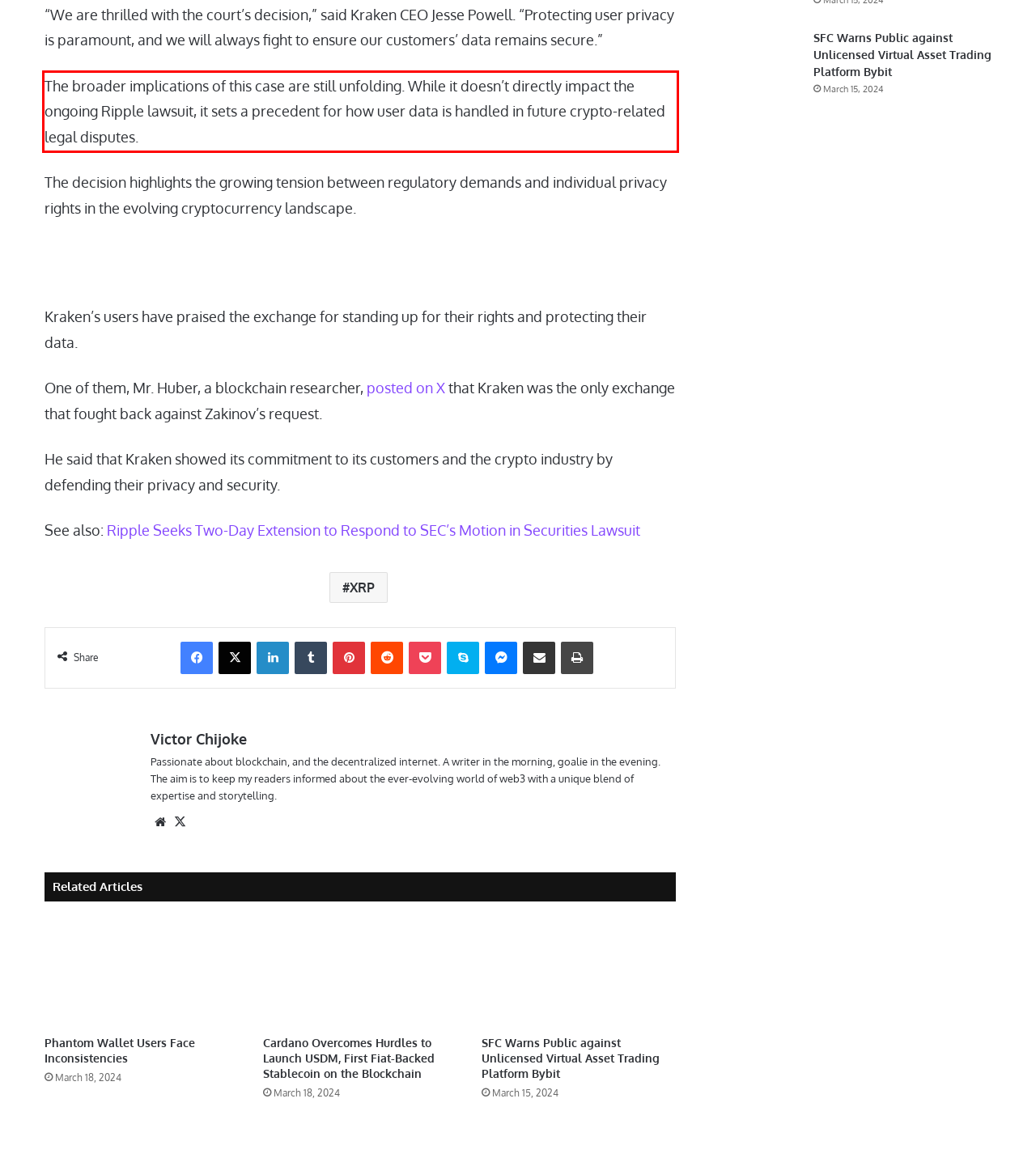Given a webpage screenshot, identify the text inside the red bounding box using OCR and extract it.

The broader implications of this case are still unfolding. While it doesn’t directly impact the ongoing Ripple lawsuit, it sets a precedent for how user data is handled in future crypto-related legal disputes.